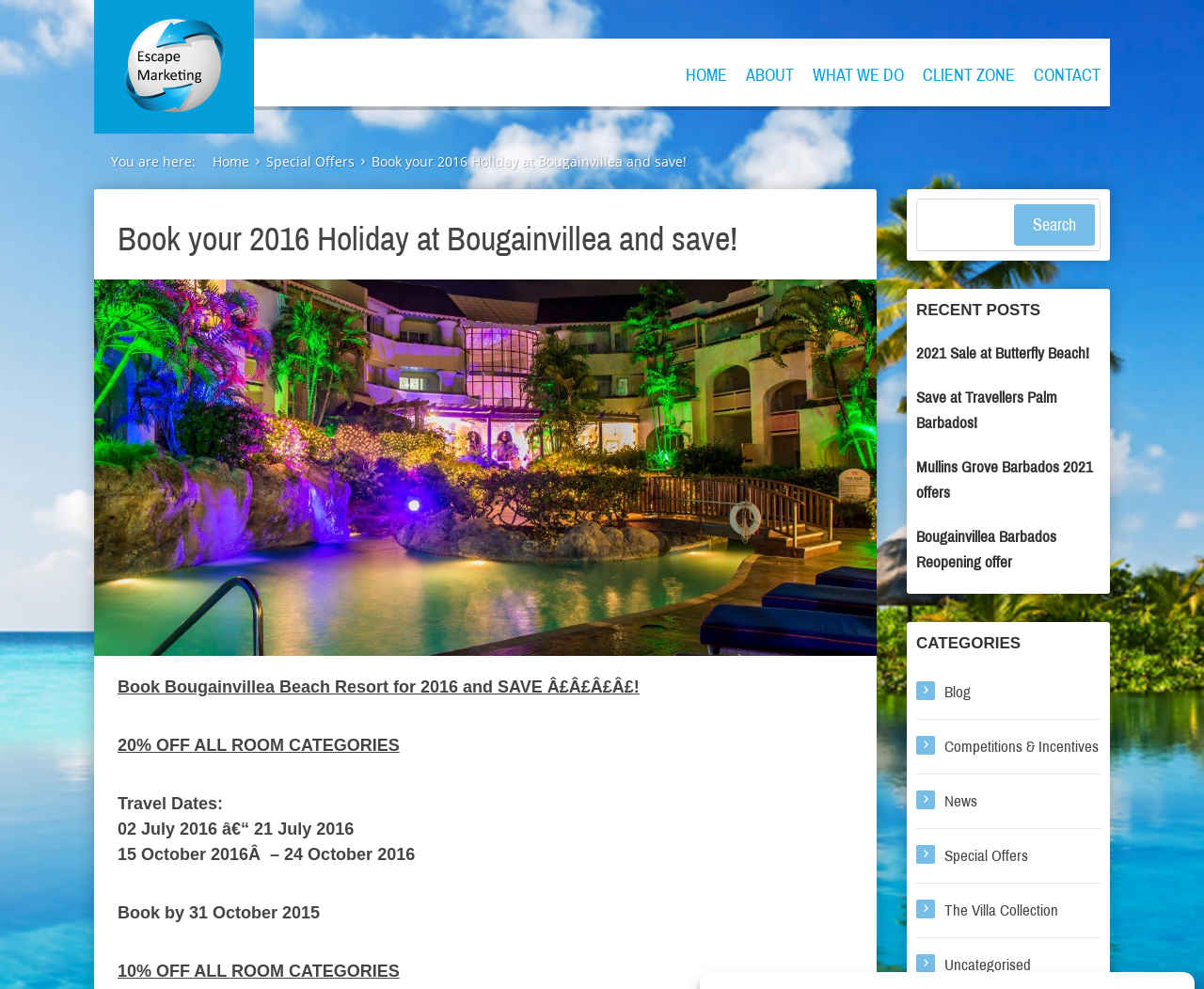Determine the title of the webpage and give its text content.

Book your 2016 Holiday at Bougainvillea and save!